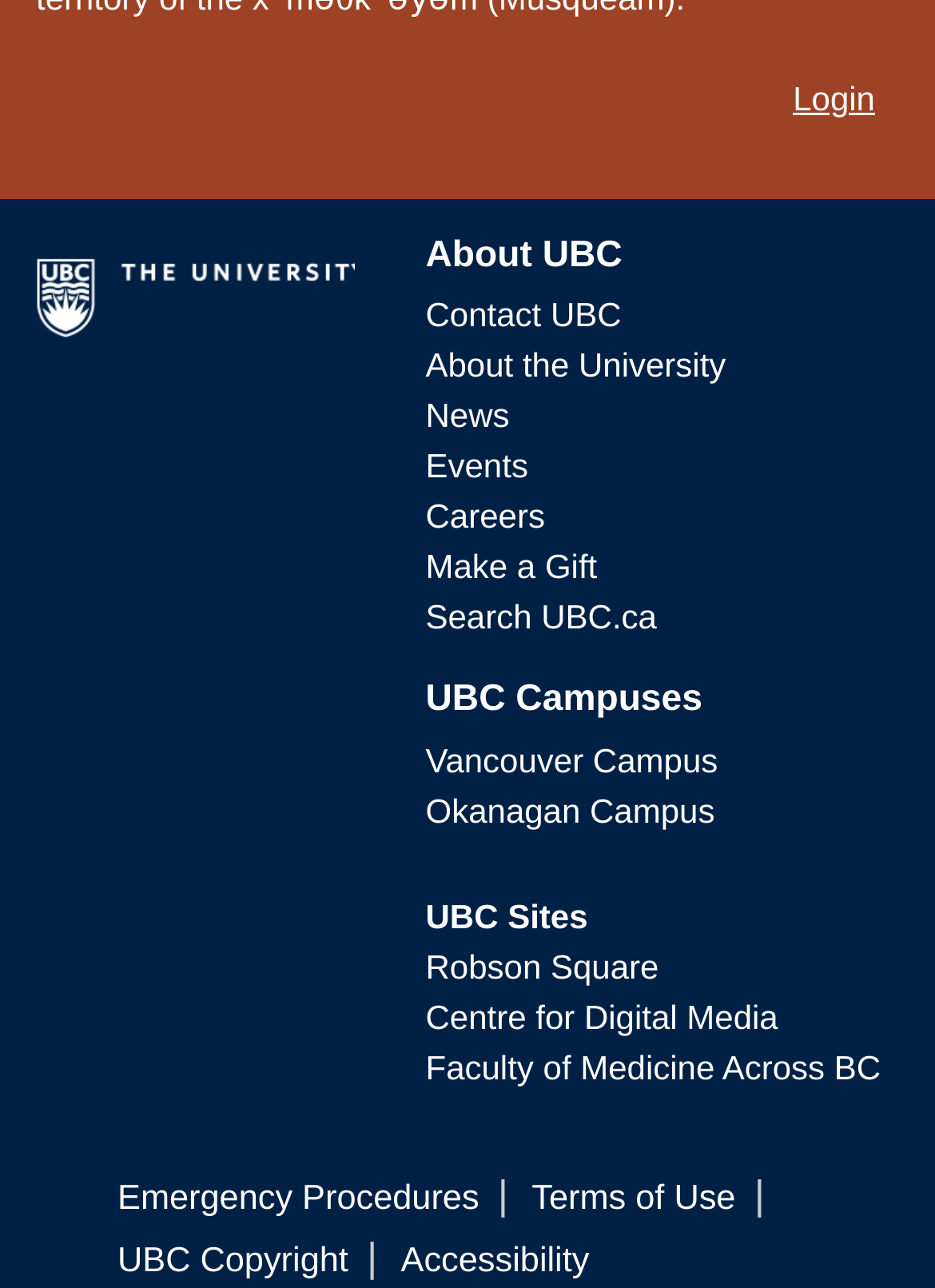Specify the bounding box coordinates of the element's area that should be clicked to execute the given instruction: "read about the university". The coordinates should be four float numbers between 0 and 1, i.e., [left, top, right, bottom].

[0.455, 0.269, 0.776, 0.298]